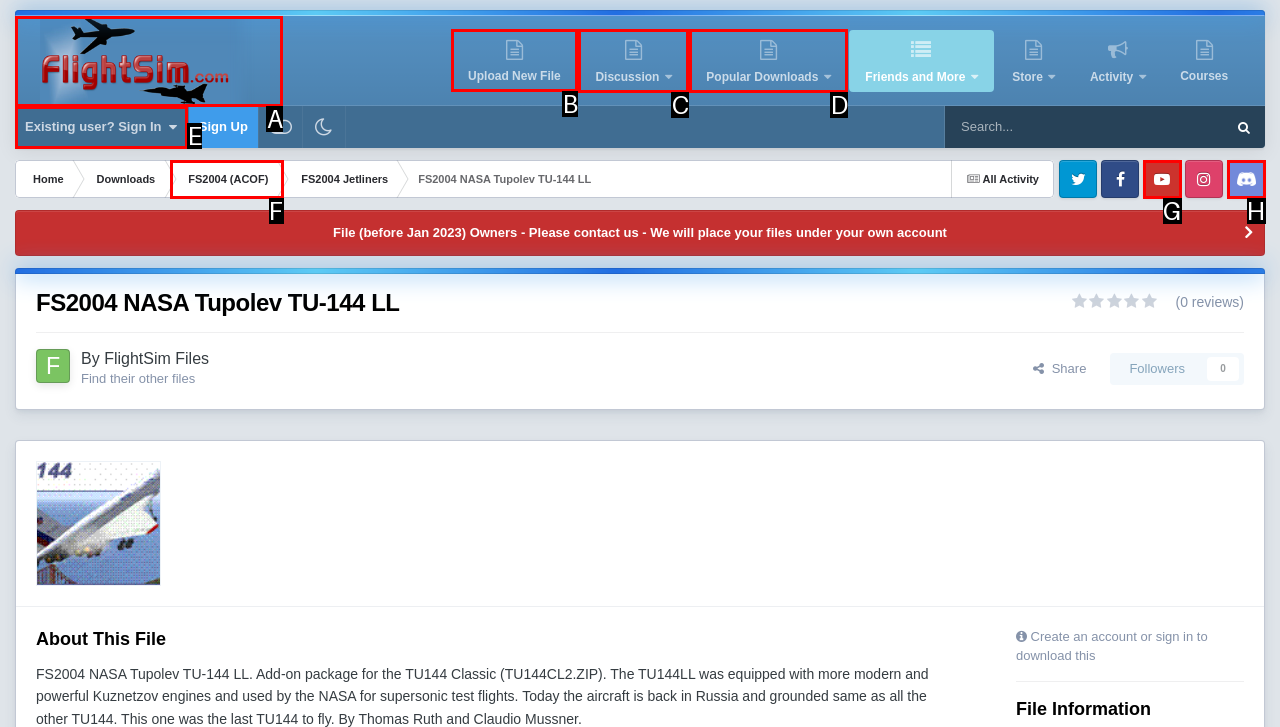Using the element description: Existing user? Sign In, select the HTML element that matches best. Answer with the letter of your choice.

E